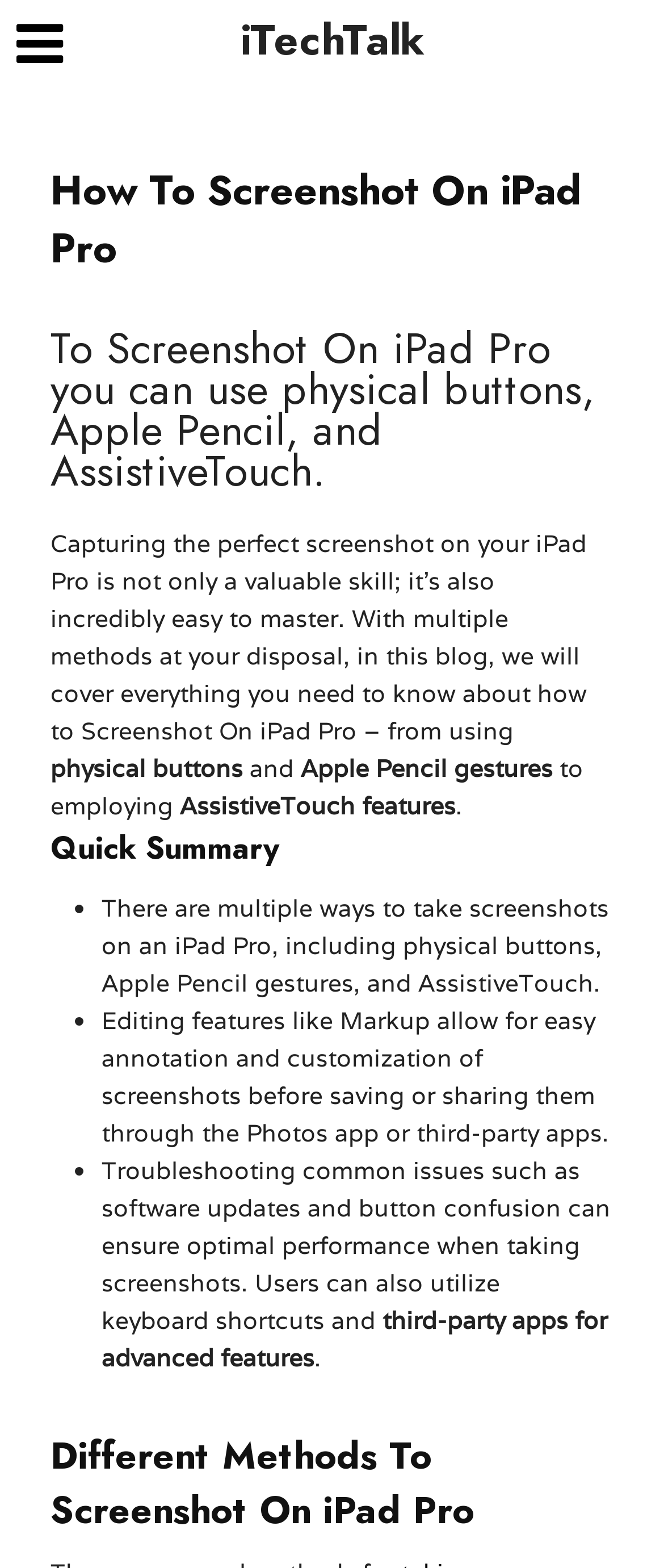Provide a short, one-word or phrase answer to the question below:
What is the main topic of this webpage?

How to Screenshot On iPad Pro